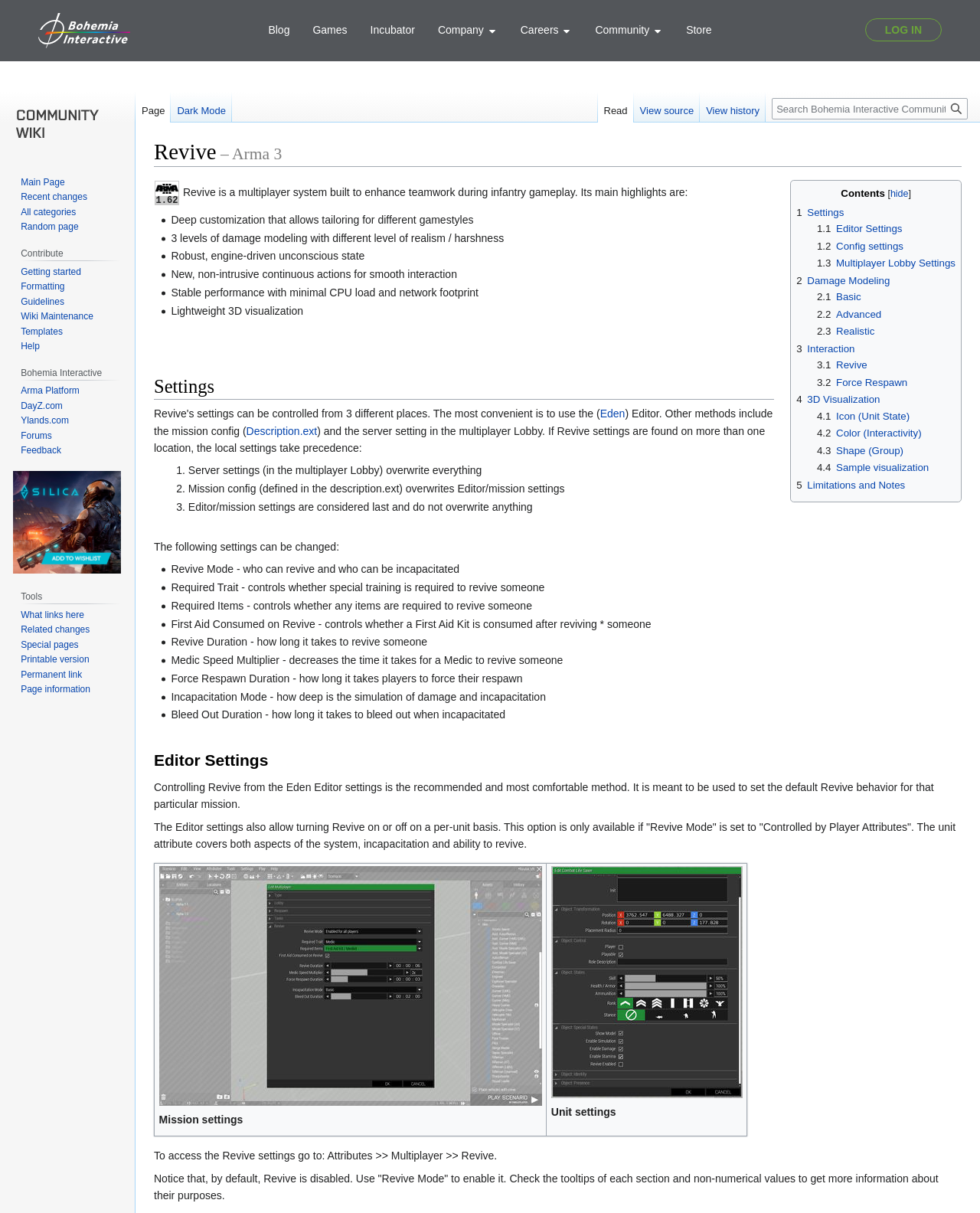Please determine the bounding box of the UI element that matches this description: 3.1 Revive. The coordinates should be given as (top-left x, top-left y, bottom-right x, bottom-right y), with all values between 0 and 1.

[0.834, 0.296, 0.885, 0.306]